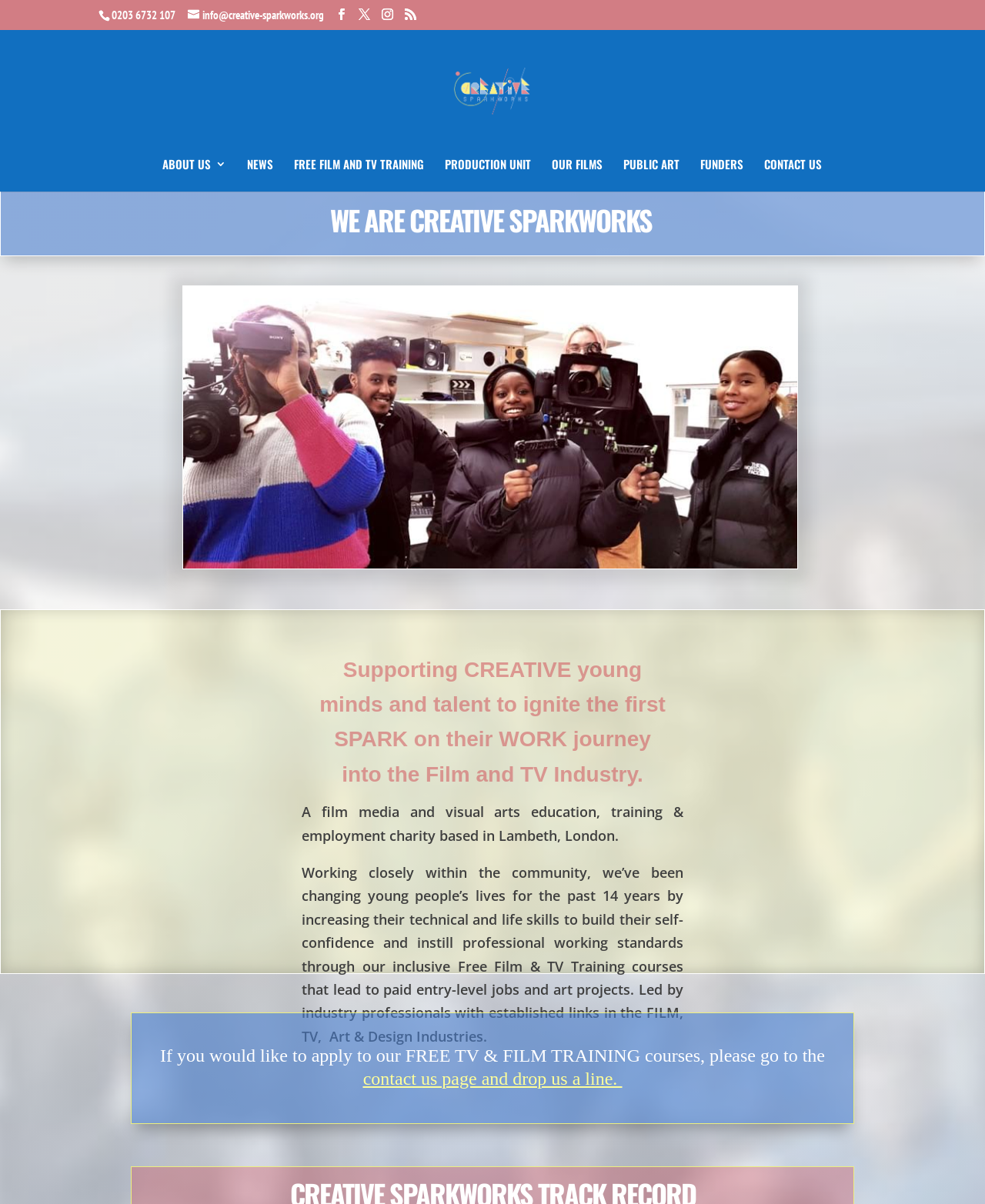Calculate the bounding box coordinates for the UI element based on the following description: "Pension FAQs". Ensure the coordinates are four float numbers between 0 and 1, i.e., [left, top, right, bottom].

None